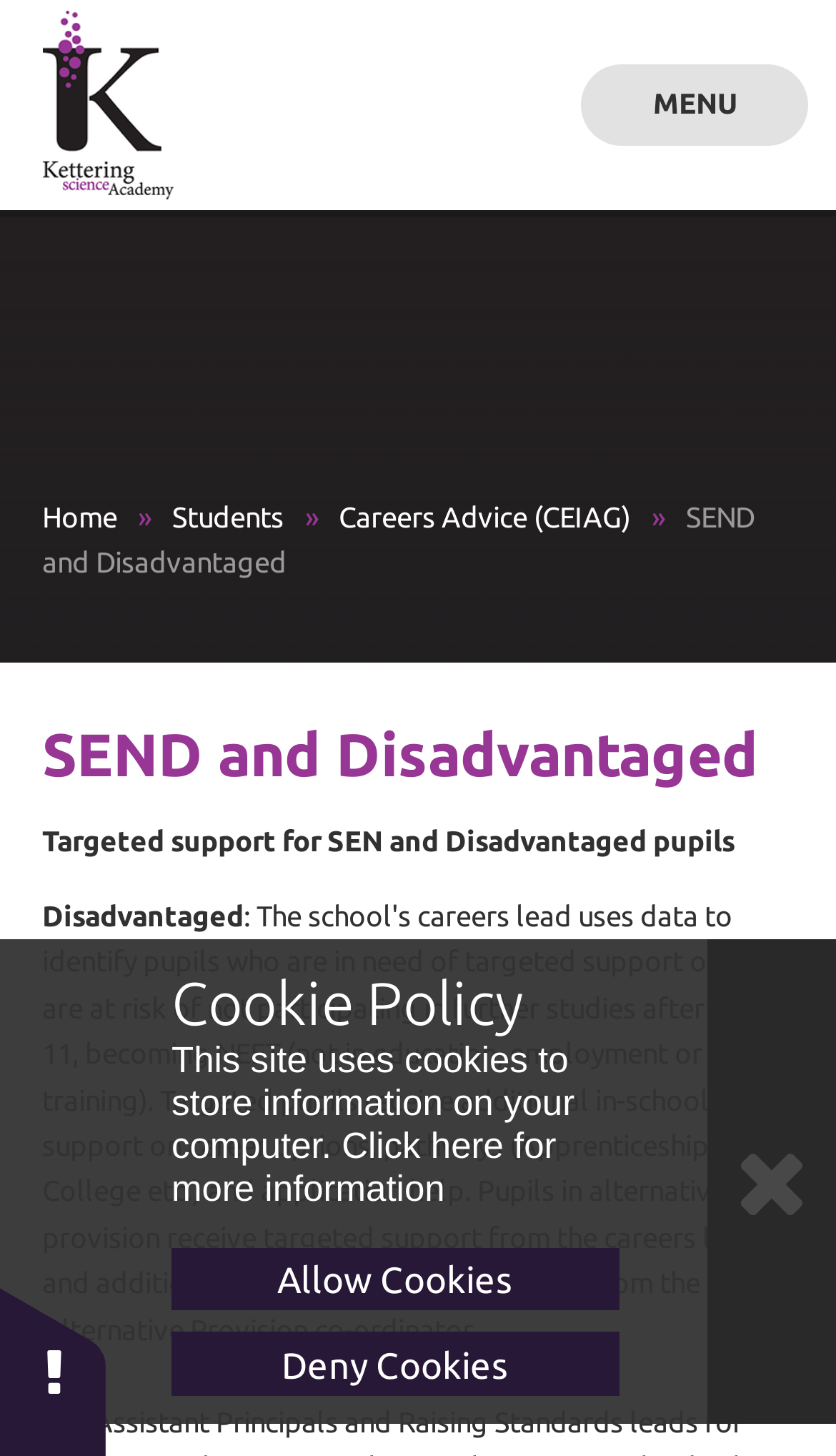Please find the top heading of the webpage and generate its text.

Kettering Science Academy